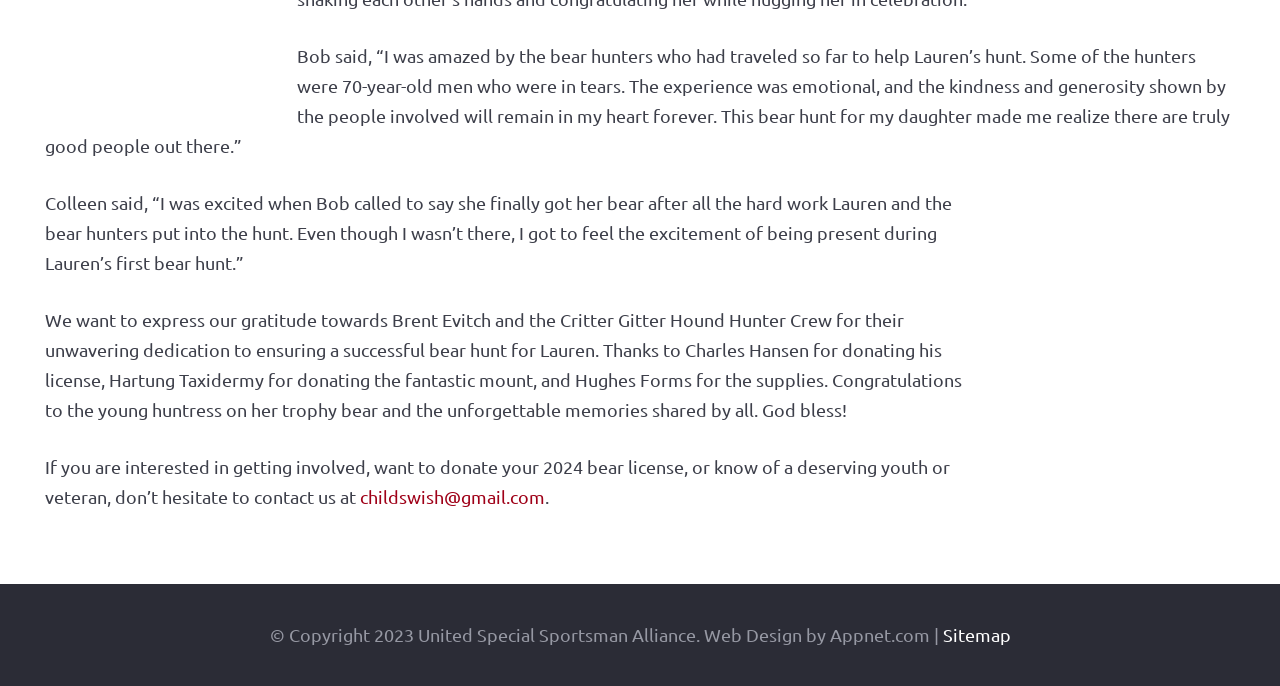What is being donated?
Carefully analyze the image and provide a thorough answer to the question.

The passage expressing gratitude mentions that Charles Hansen donated his license. This suggests that a bear license is being donated, likely for Lauren's bear hunt.